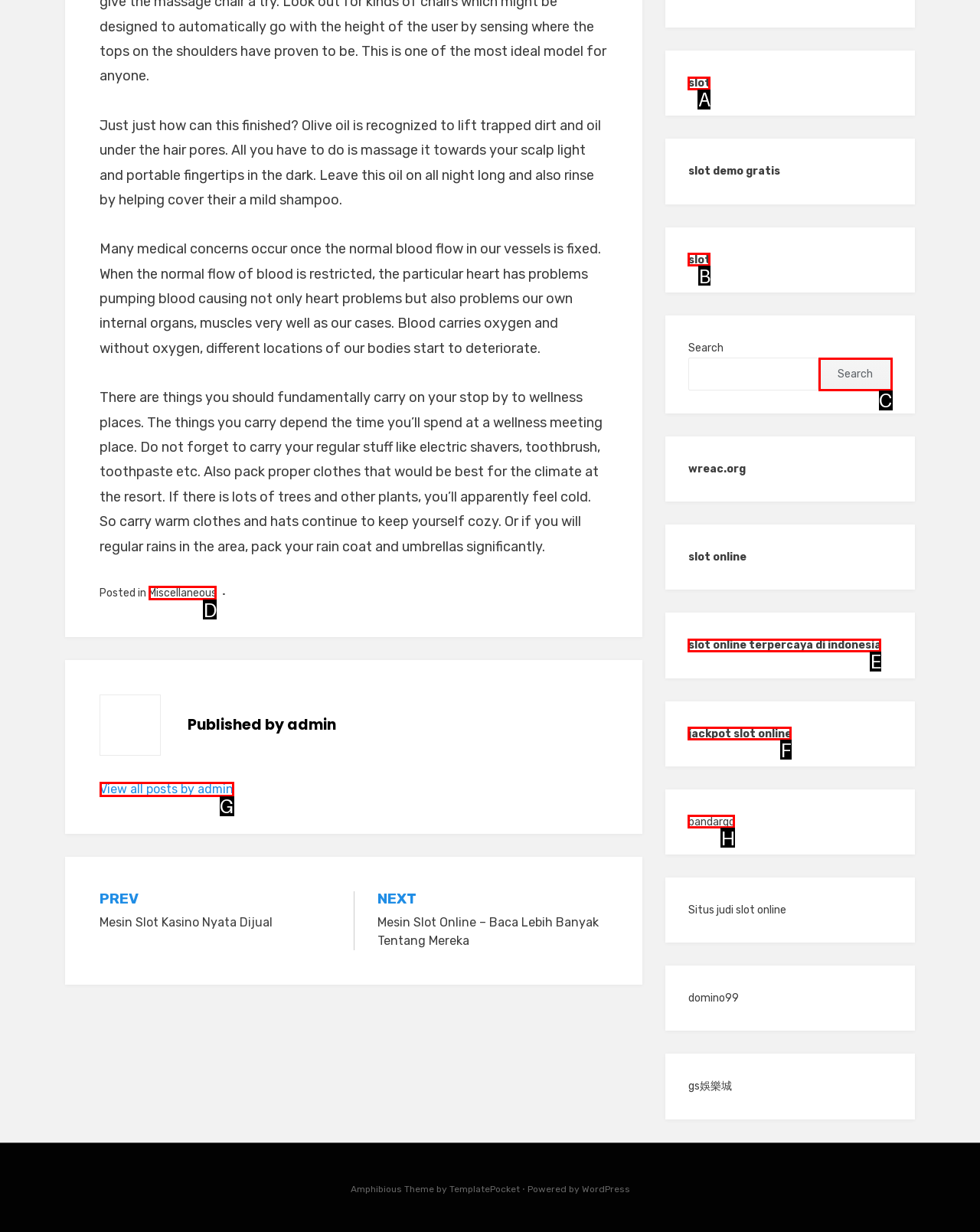Determine the letter of the UI element I should click on to complete the task: Click on the Miscellaneous link from the provided choices in the screenshot.

D